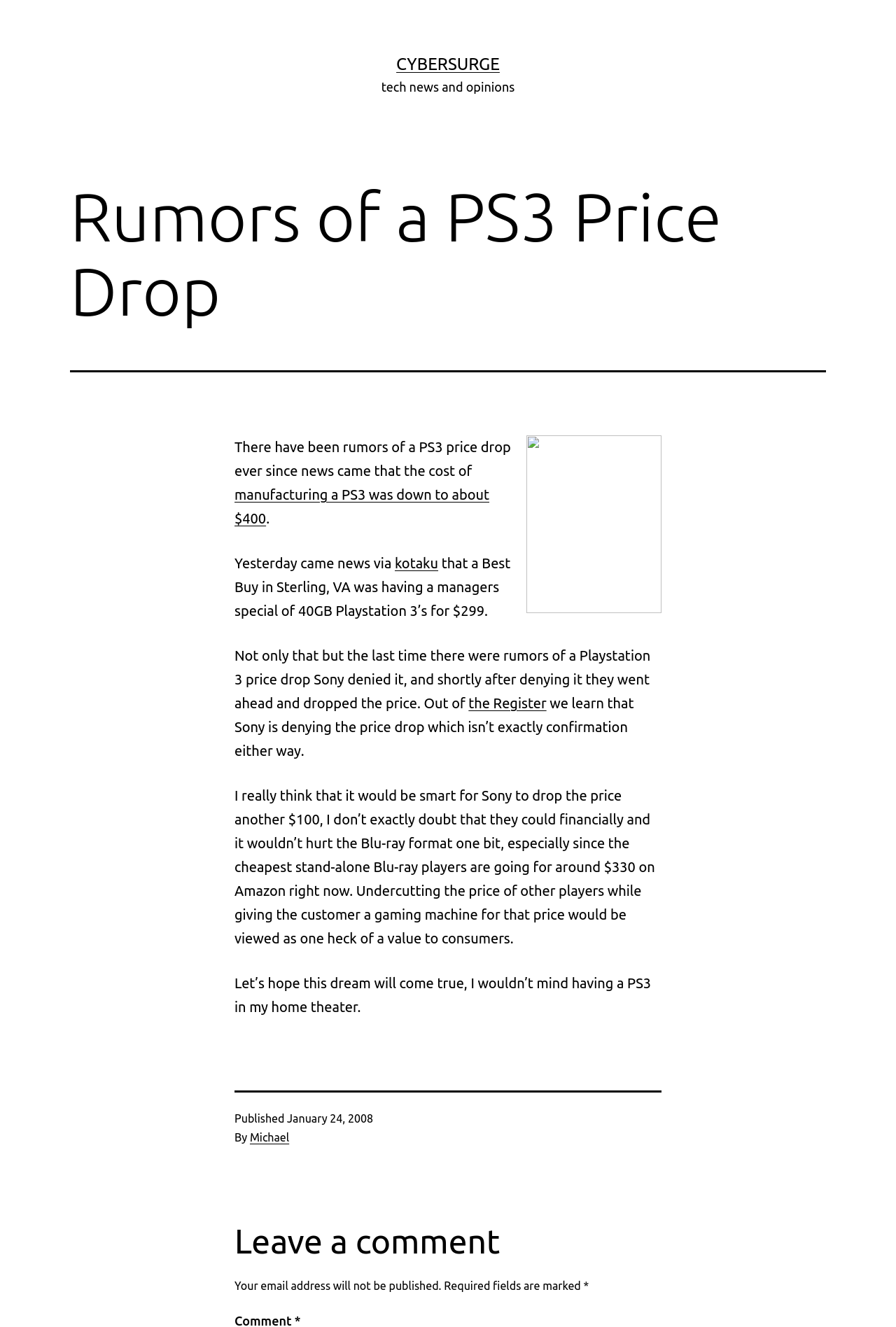Provide a single word or phrase answer to the question: 
What is the date of the article?

January 24, 2008